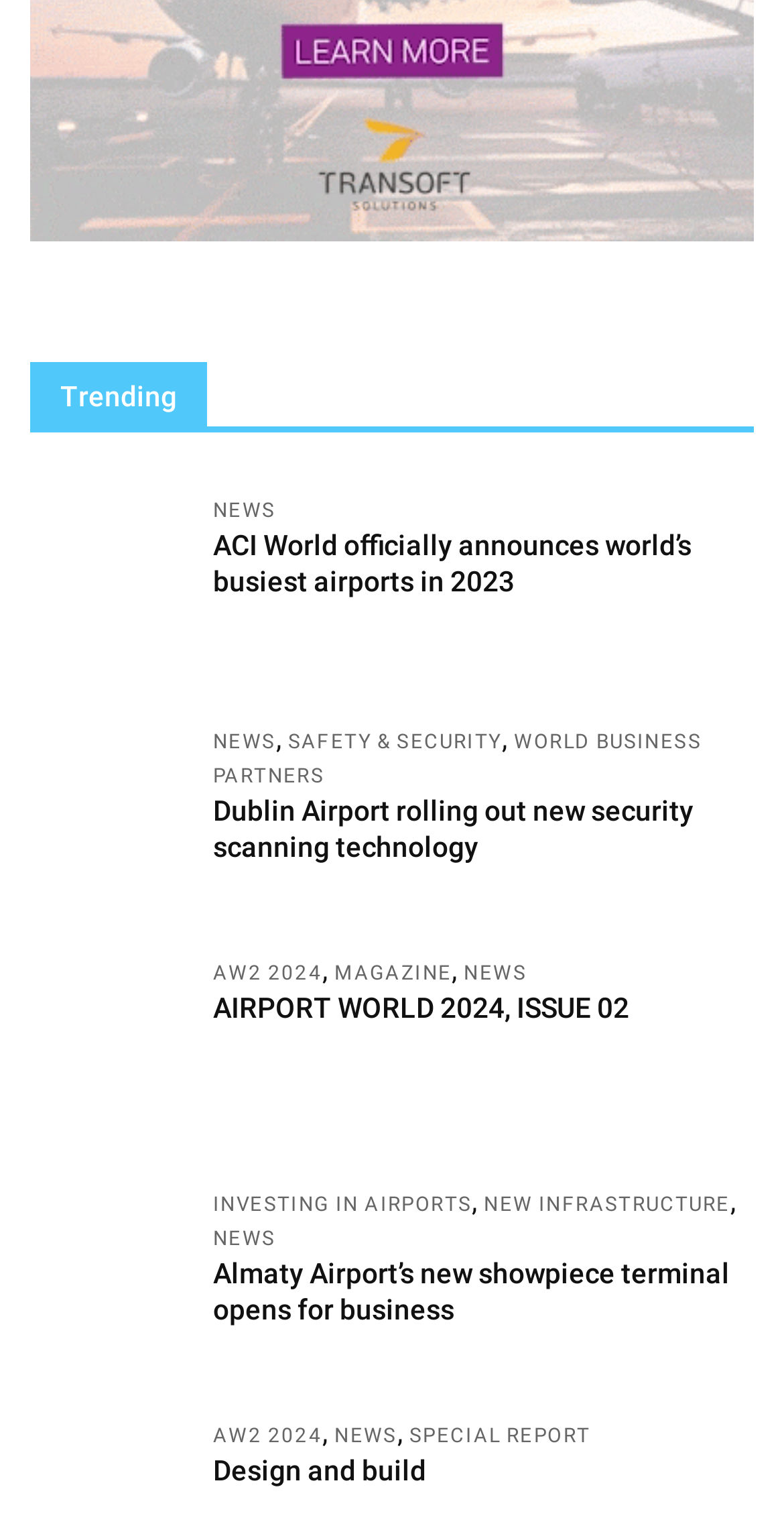Specify the bounding box coordinates of the area that needs to be clicked to achieve the following instruction: "Read about ACI World officially announces world’s busiest airports in 2023".

[0.272, 0.346, 0.882, 0.391]